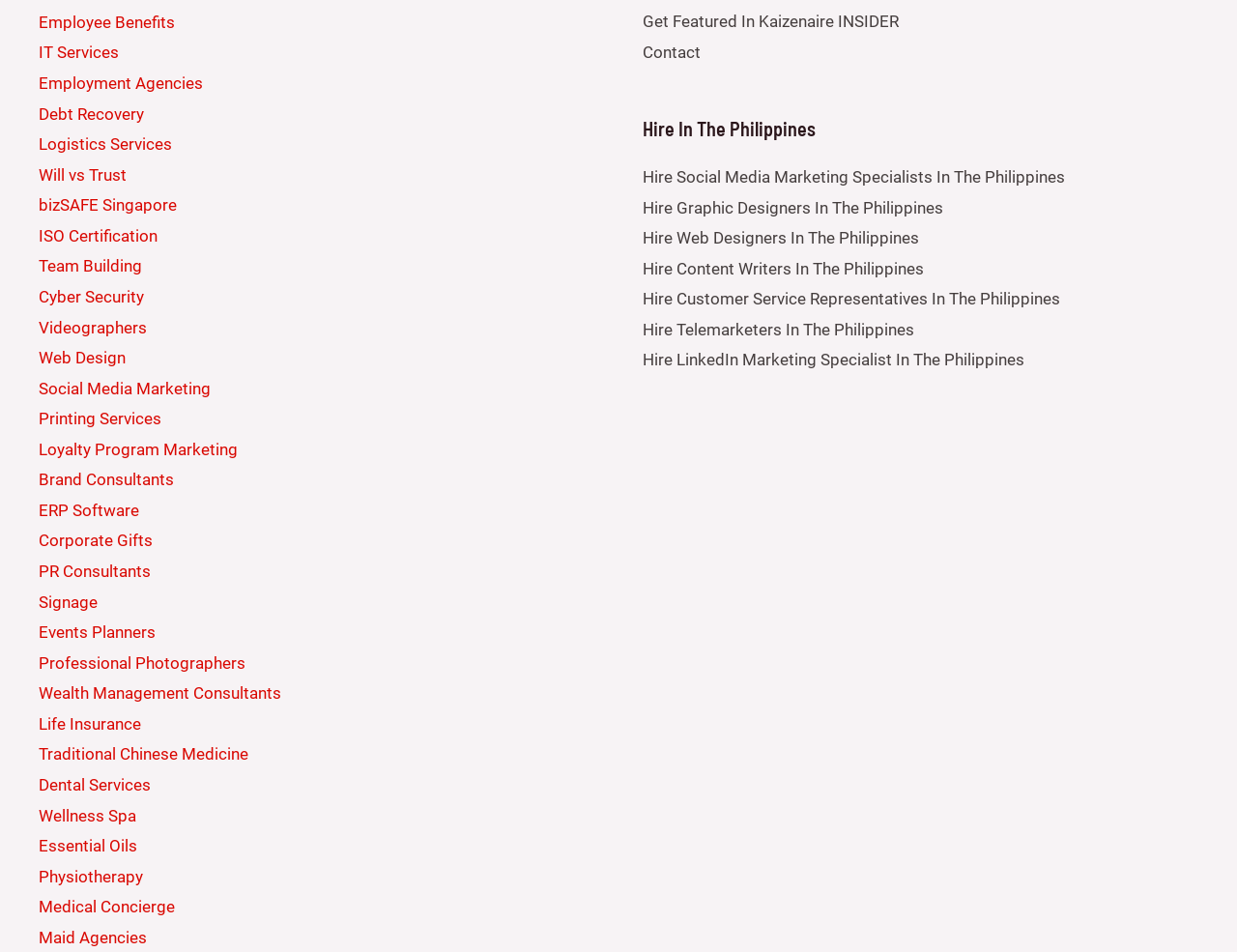Could you locate the bounding box coordinates for the section that should be clicked to accomplish this task: "Learn about Cyber Security".

[0.031, 0.301, 0.116, 0.322]